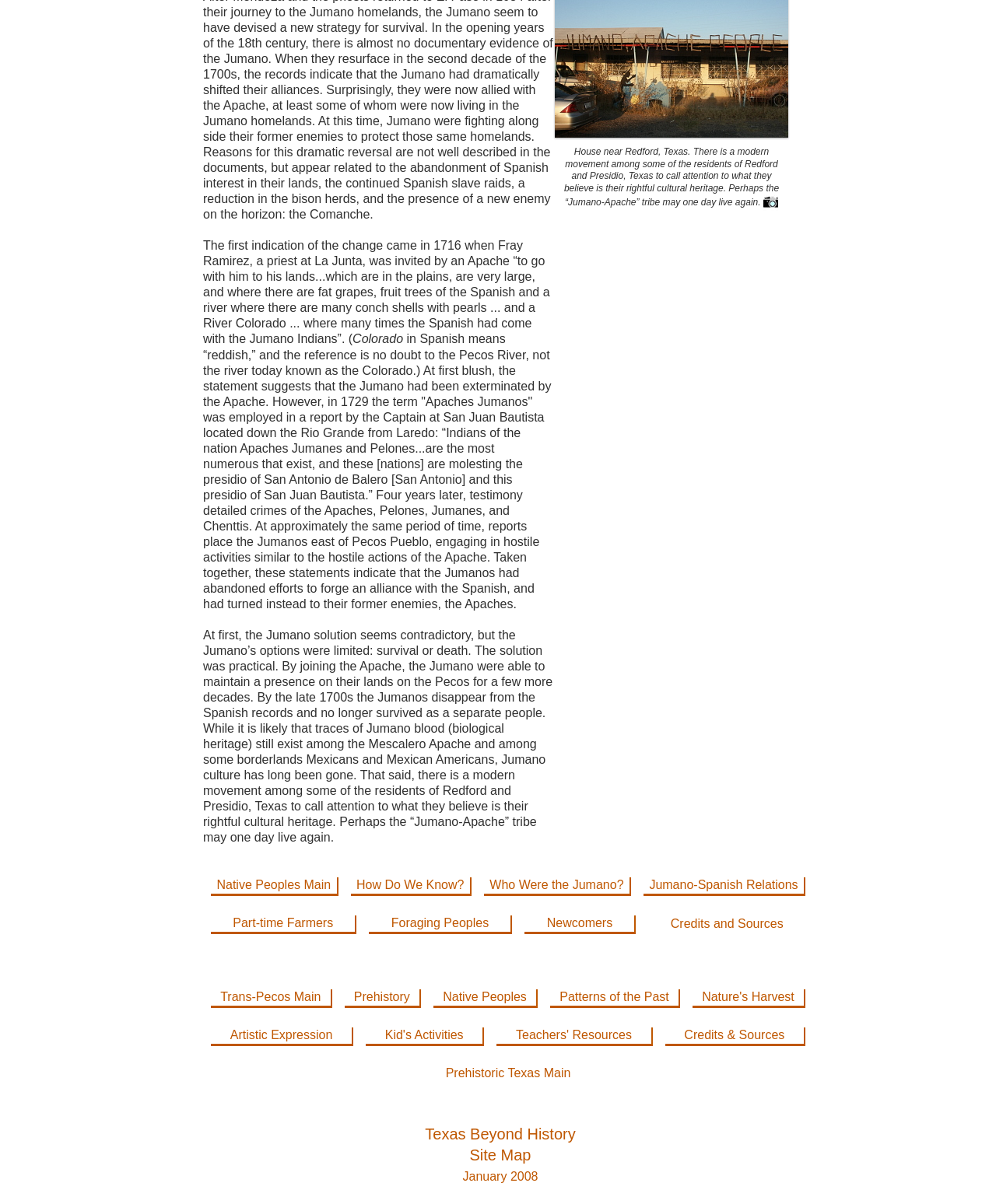Based on the image, provide a detailed response to the question:
What is the year mentioned at the bottom of the page?

The text at the bottom of the page reads 'January 2008', indicating that the webpage was updated or created in January 2008.